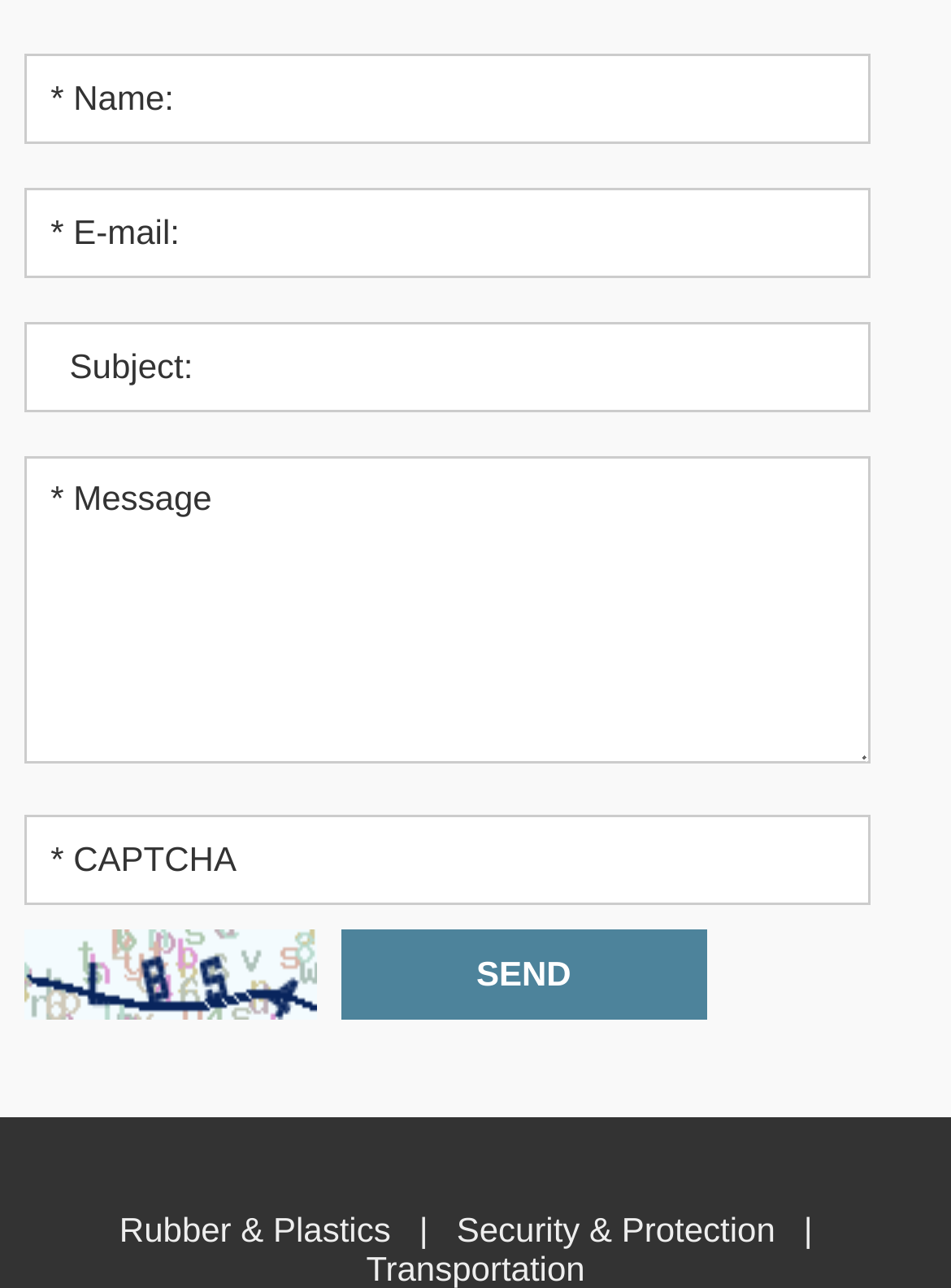Determine the coordinates of the bounding box for the clickable area needed to execute this instruction: "enter name".

[0.025, 0.042, 0.916, 0.112]